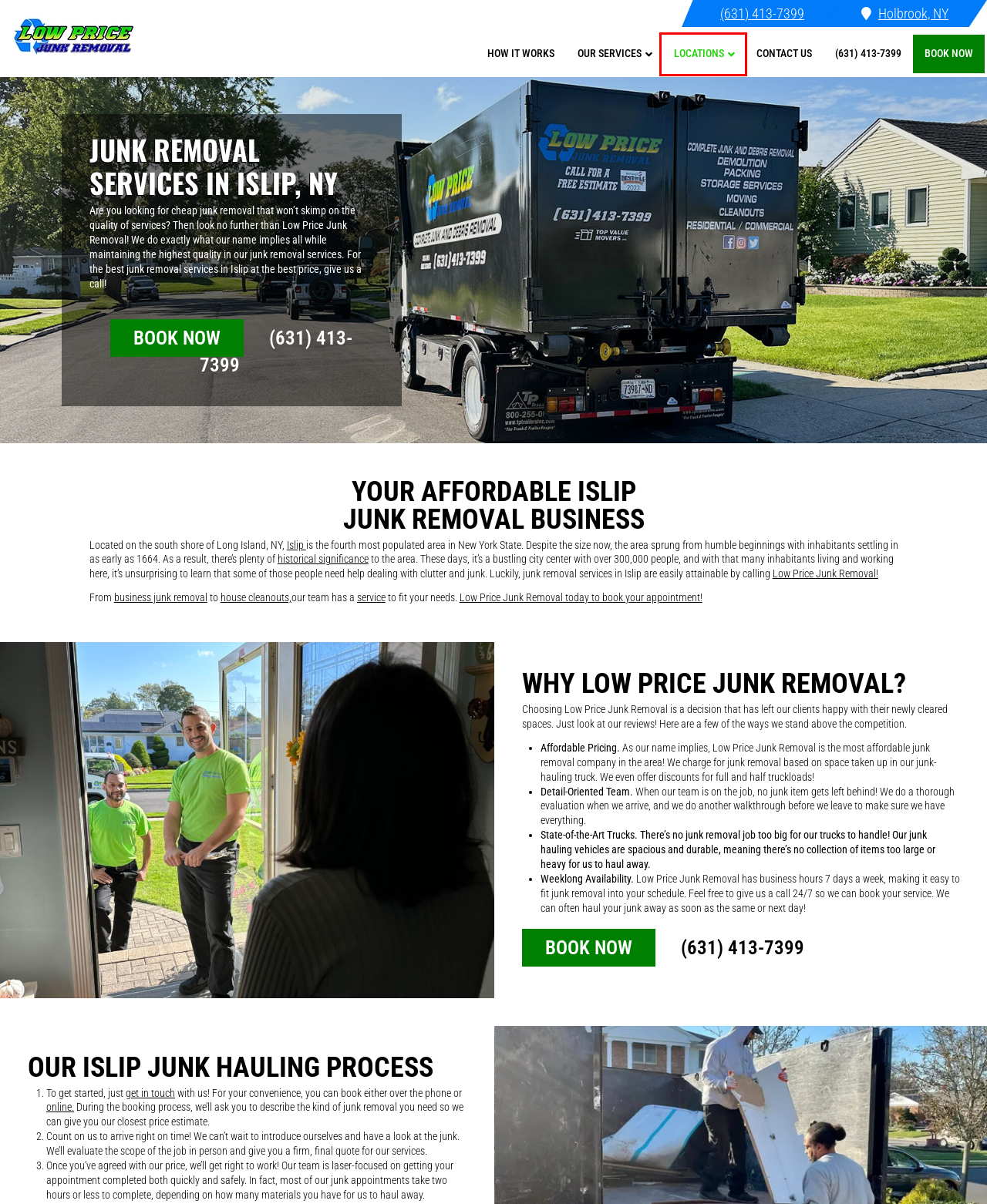Look at the screenshot of a webpage where a red rectangle bounding box is present. Choose the webpage description that best describes the new webpage after clicking the element inside the red bounding box. Here are the candidates:
A. Hoarder Cleanout Services | Low Price Junk Removal
B. Book Now | Low Cost Junk Removal
C. How It Works - Junk Removal Process | Low Price Junk Removal
D. Junk Removal Services - Bayport | Low Price Junk Removal
E. Professional Junk Removal Services | Low Price Junk Removal
F. Contact Us | Low Price Junk Removal
G. Junk Removal Locations - New York | Low Price Junk Removal
H. Junk Removal on Long Island | Low Price Junk Removal

G